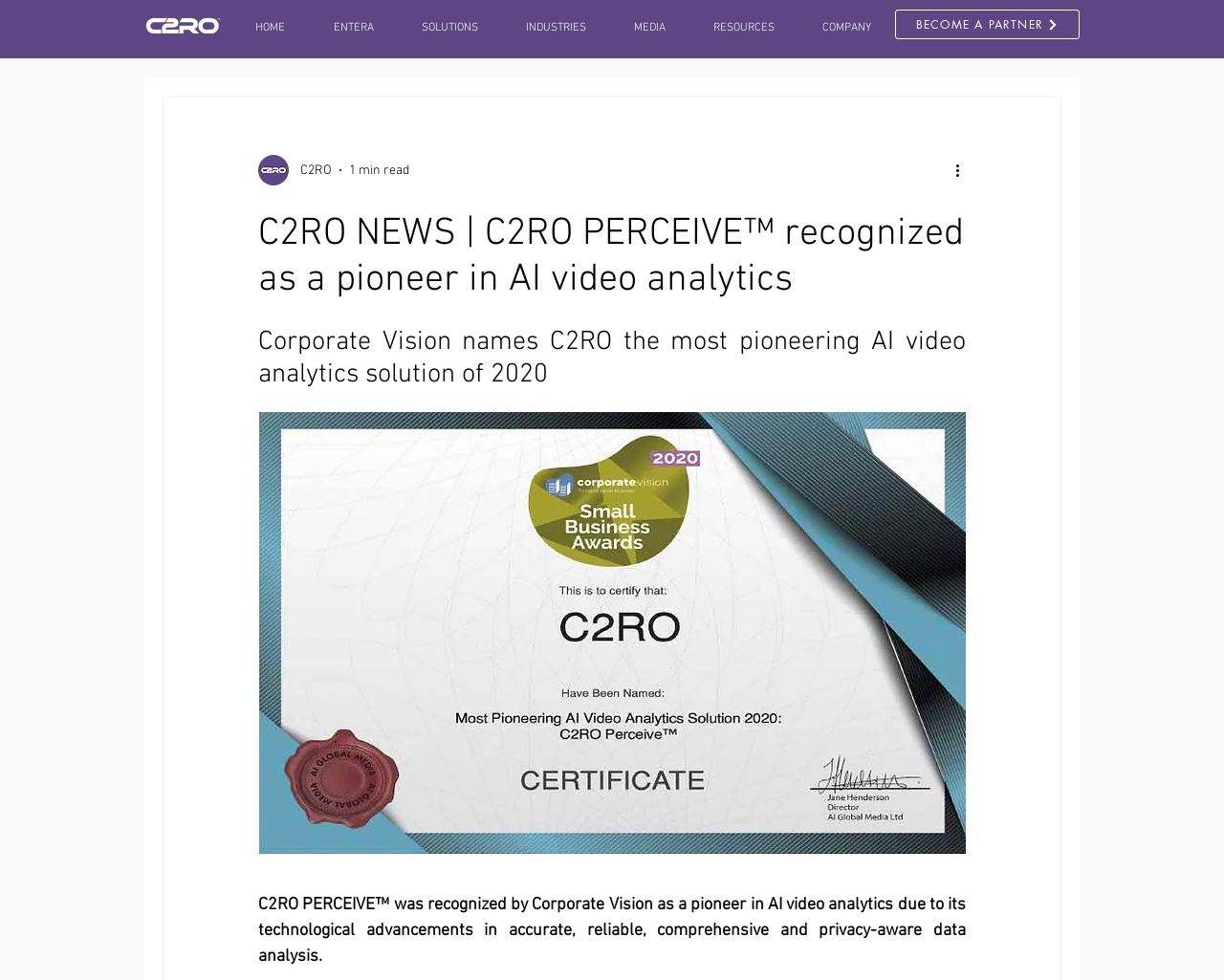Give a short answer using one word or phrase for the question:
How long does it take to read the featured article?

1 min